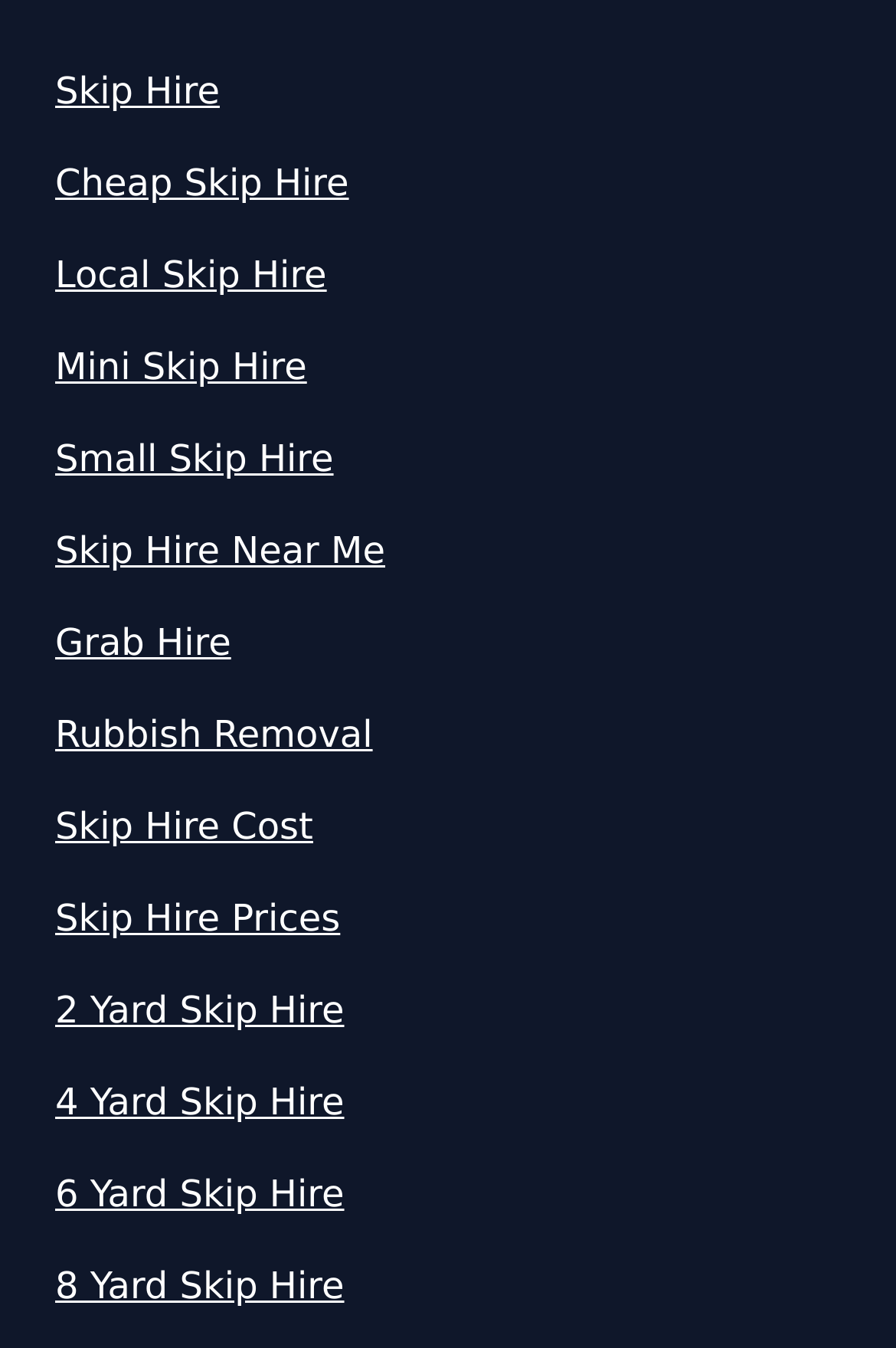Find the bounding box coordinates for the element that must be clicked to complete the instruction: "Learn about Rubbish Removal services". The coordinates should be four float numbers between 0 and 1, indicated as [left, top, right, bottom].

[0.062, 0.525, 0.938, 0.566]